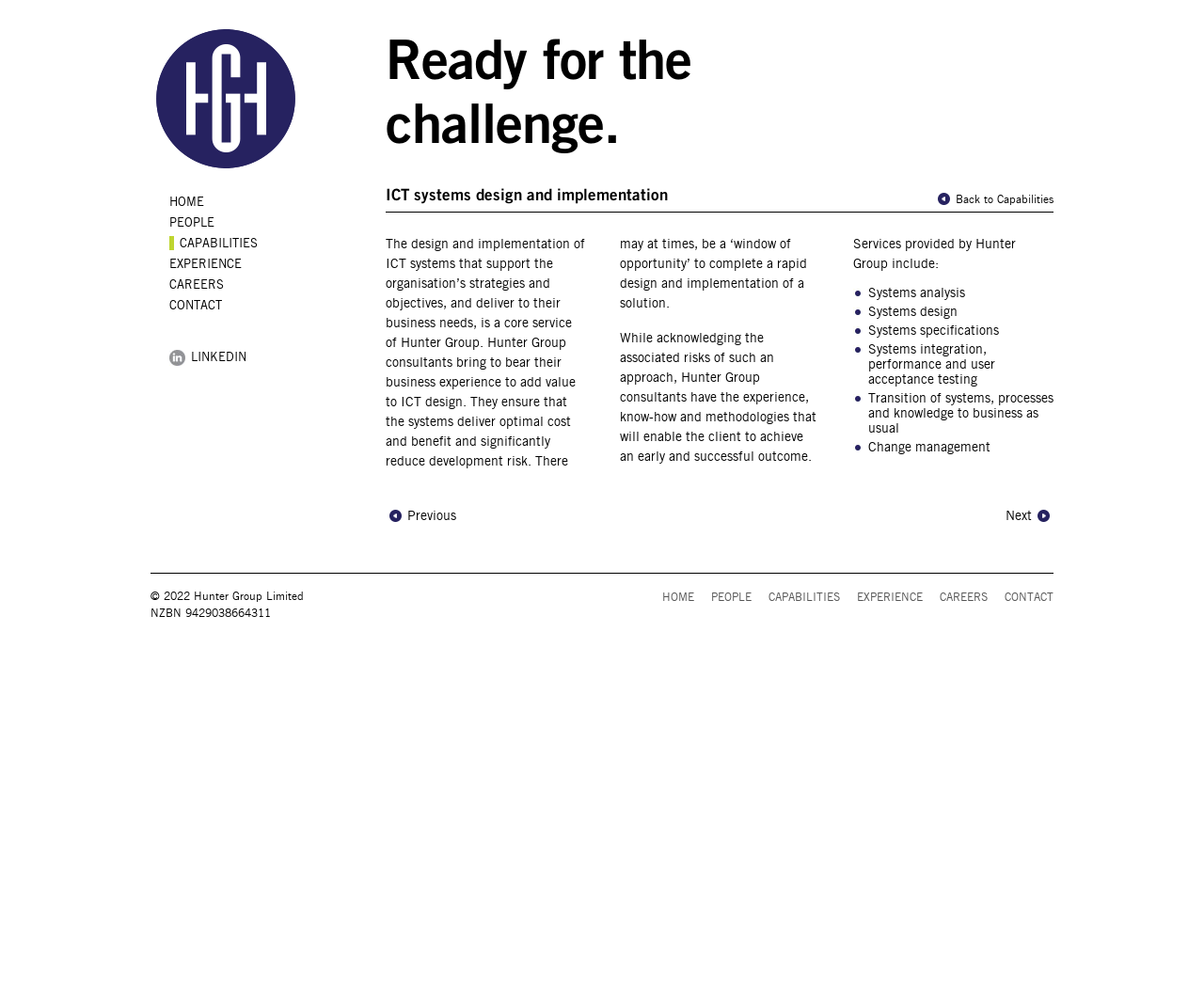Can you find the bounding box coordinates of the area I should click to execute the following instruction: "Go to the 'CONTACT' page"?

[0.141, 0.3, 0.277, 0.314]